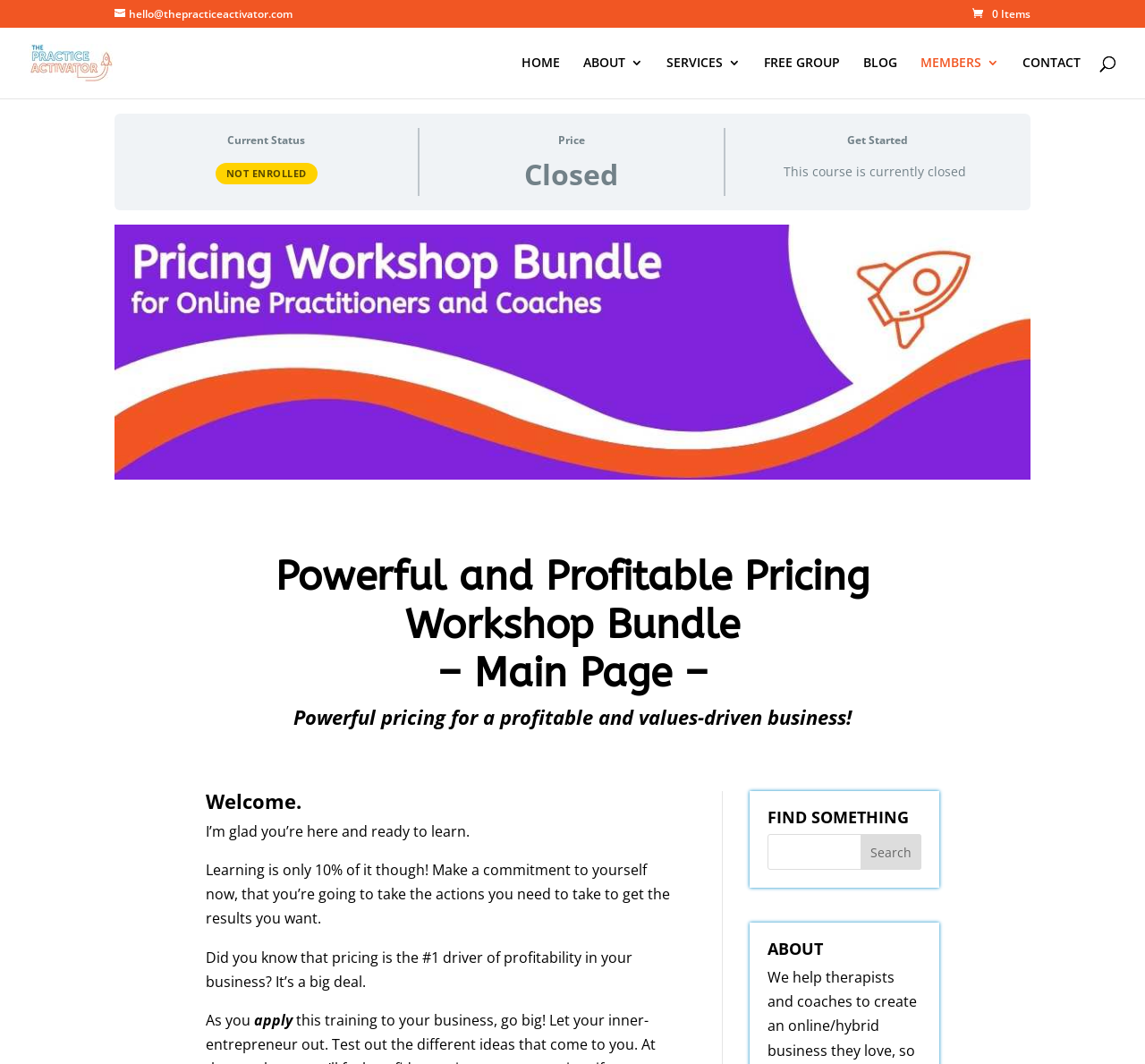What is the main topic of the webpage?
Using the visual information from the image, give a one-word or short-phrase answer.

Pricing Workshop Bundle